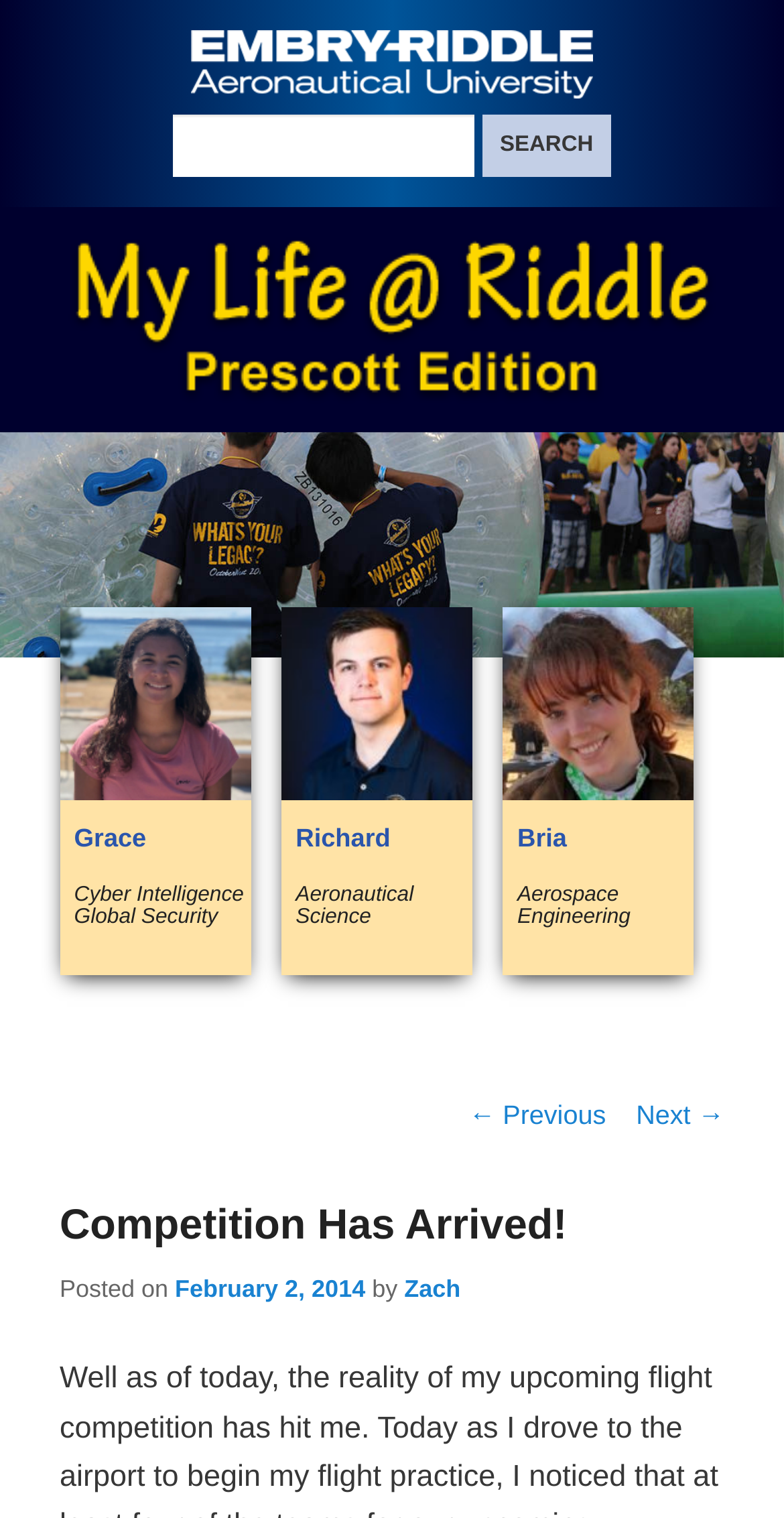What is the name of the university?
Use the information from the image to give a detailed answer to the question.

The university's name can be found in the logo at the top left corner of the webpage, which is an image with the text 'Embry-Riddle Aeronautical University'.